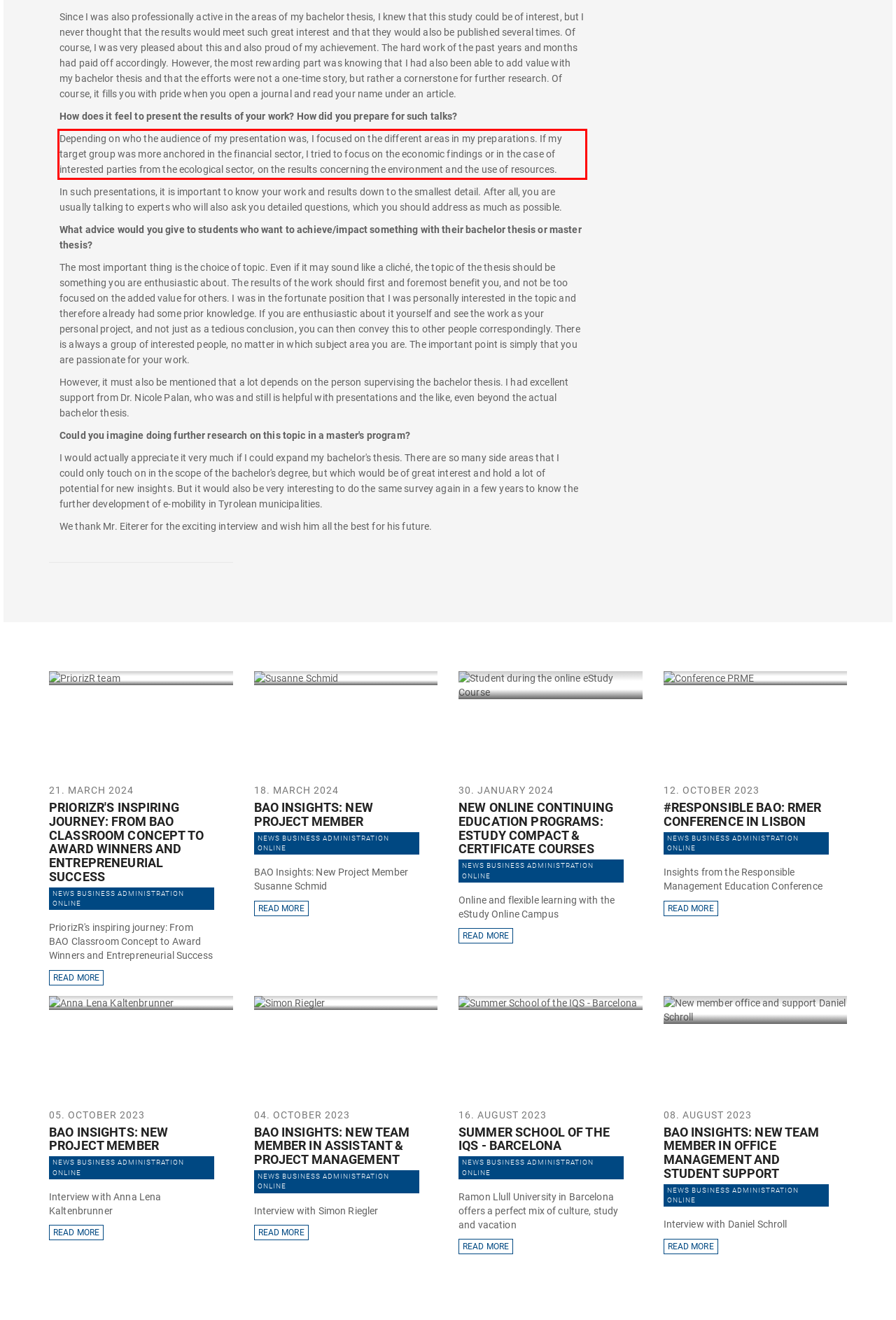Given a screenshot of a webpage containing a red bounding box, perform OCR on the text within this red bounding box and provide the text content.

Depending on who the audience of my presentation was, I focused on the different areas in my preparations. If my target group was more anchored in the financial sector, I tried to focus on the economic findings or in the case of interested parties from the ecological sector, on the results concerning the environment and the use of resources.